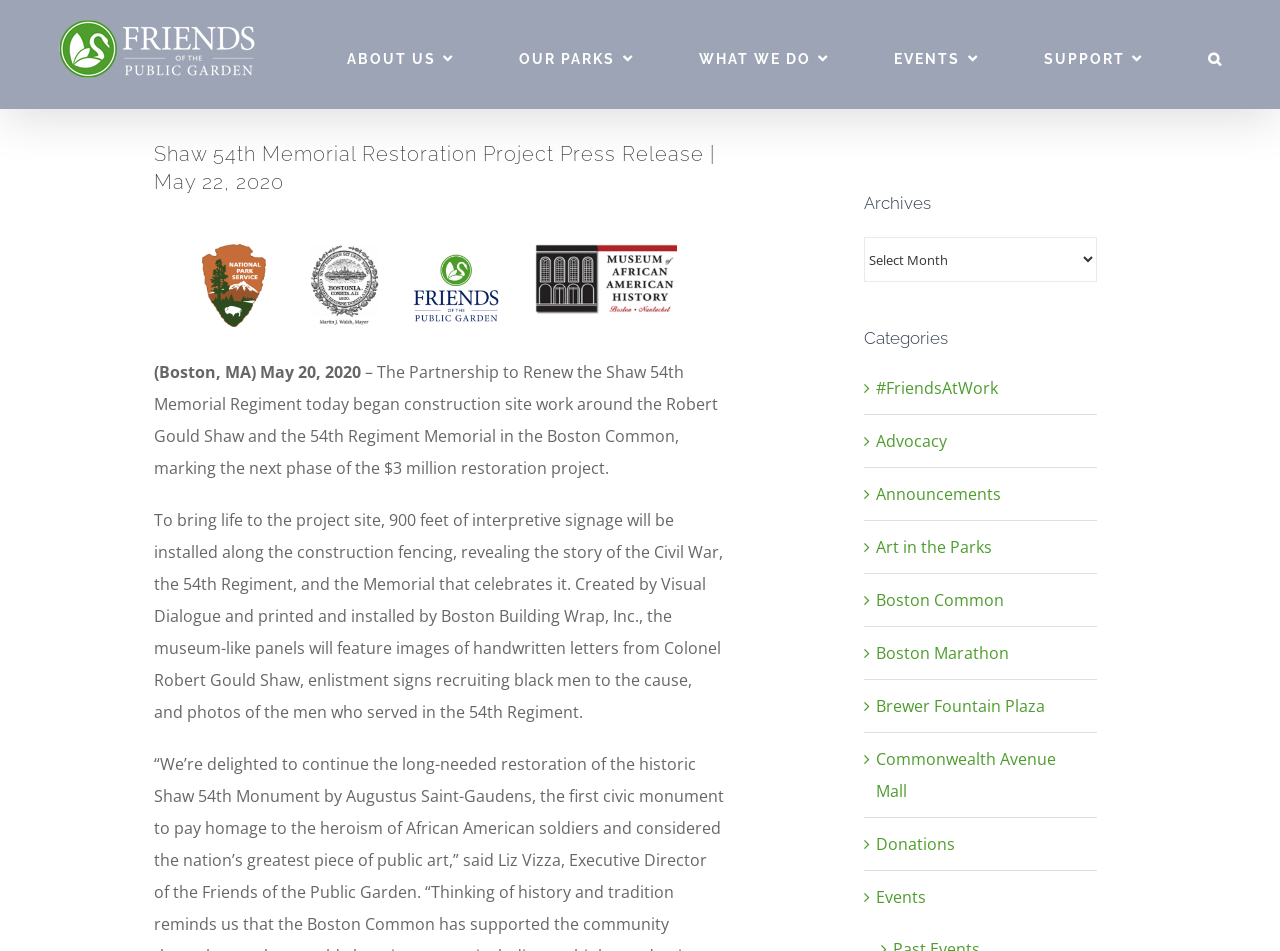Answer this question using a single word or a brief phrase:
What is the name of the company printing and installing the museum-like panels?

Boston Building Wrap, Inc.